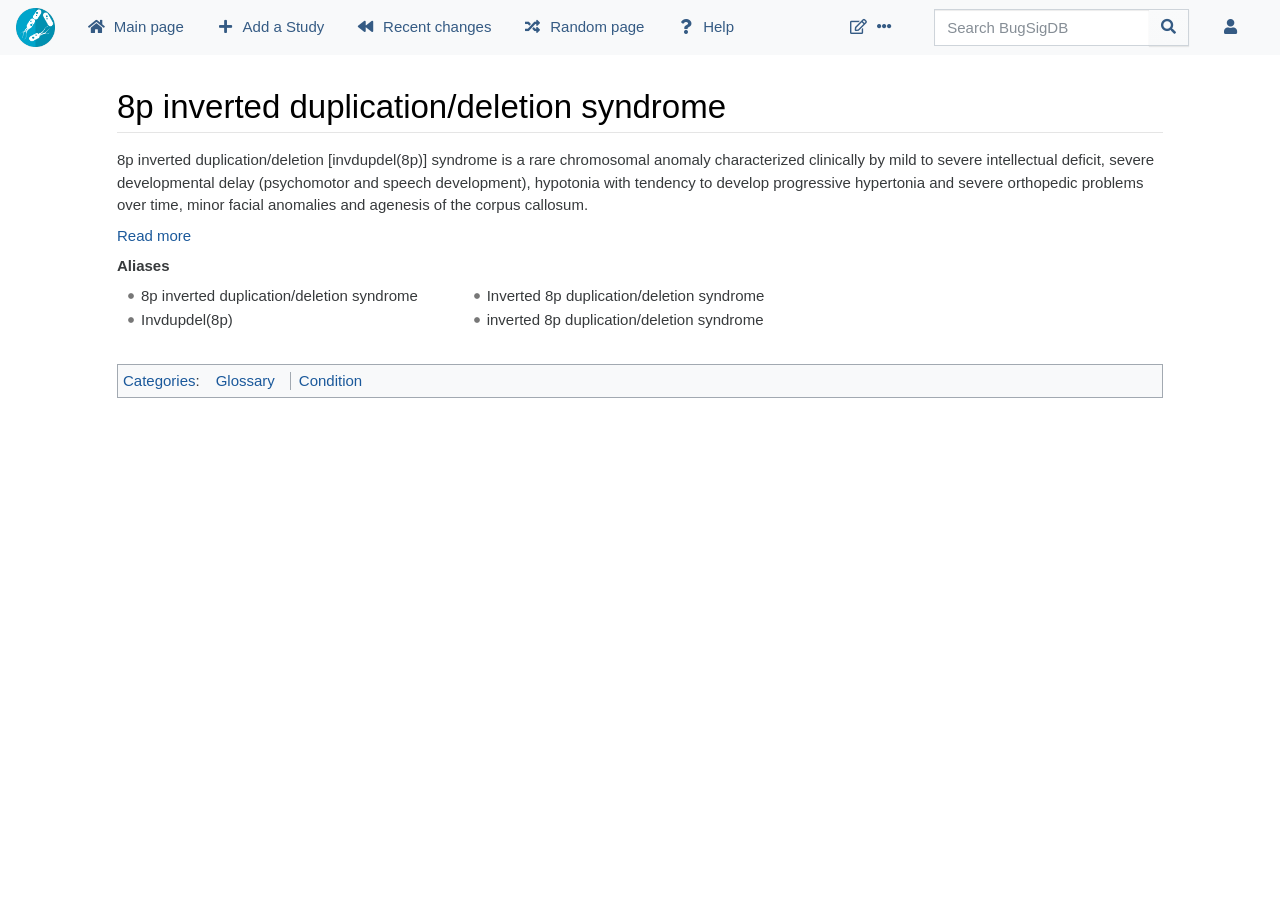Find the bounding box coordinates for the element that must be clicked to complete the instruction: "View categories". The coordinates should be four float numbers between 0 and 1, indicated as [left, top, right, bottom].

[0.096, 0.404, 0.153, 0.423]